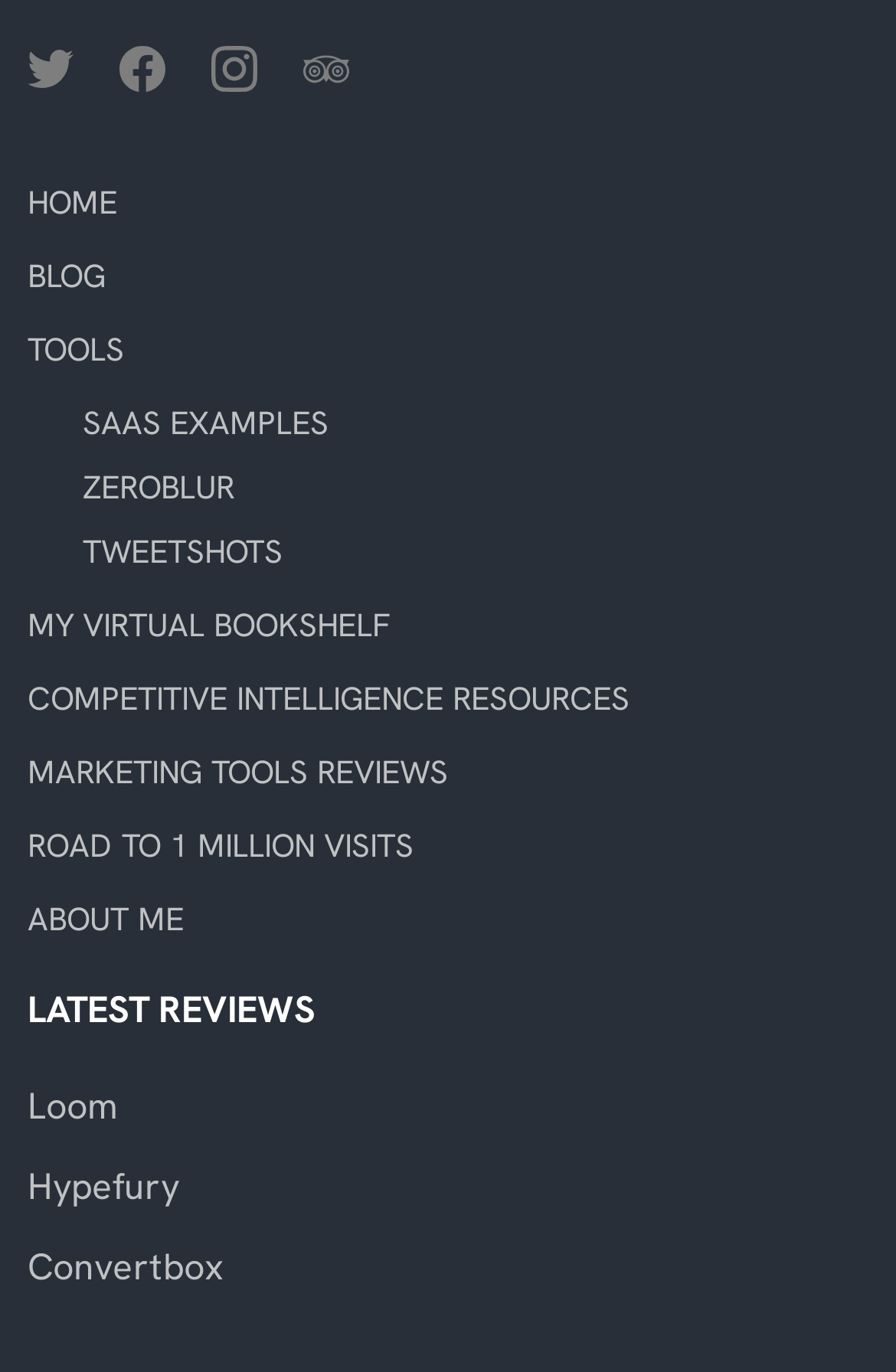Indicate the bounding box coordinates of the clickable region to achieve the following instruction: "Read the latest reviews."

[0.031, 0.723, 0.969, 0.749]